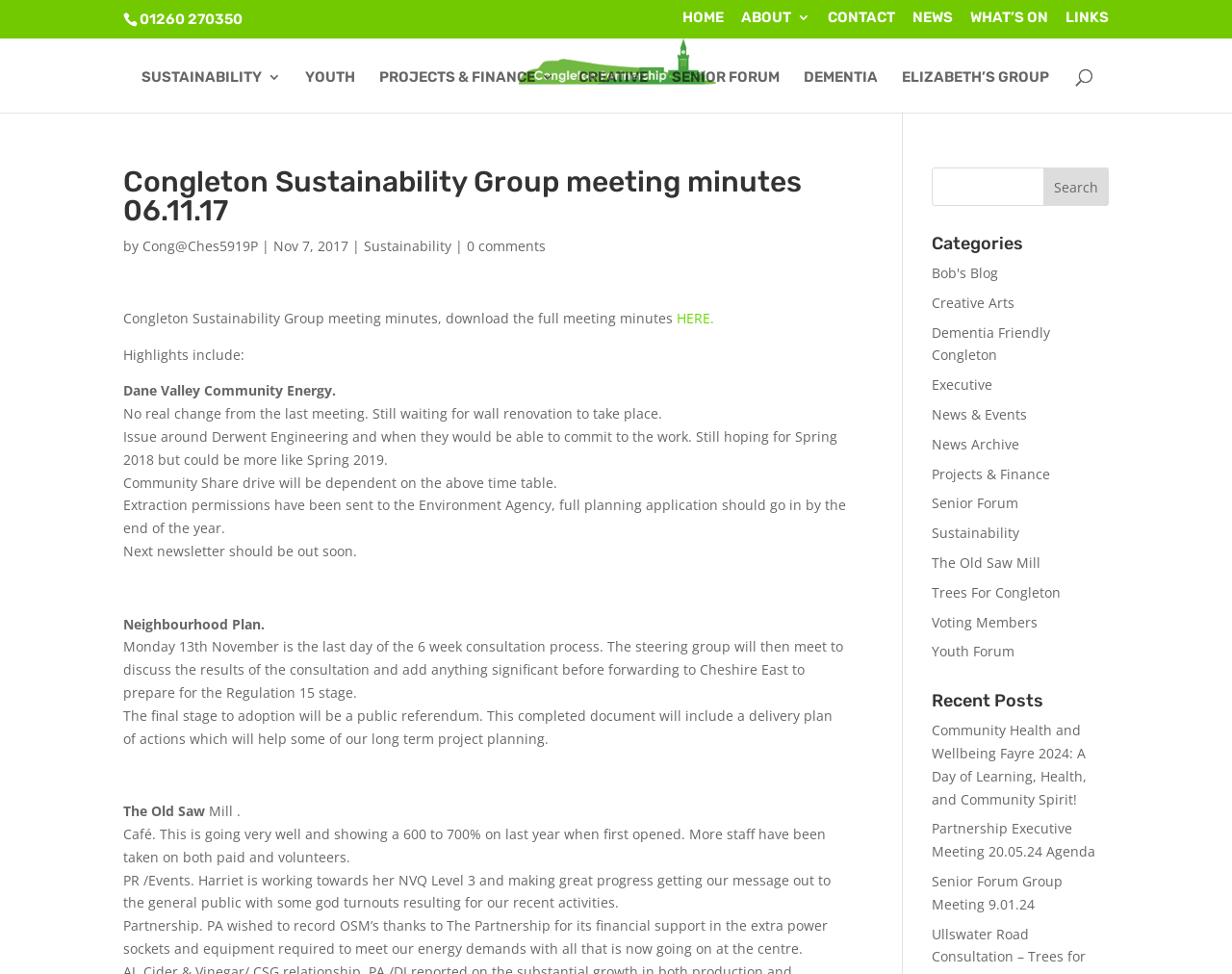What is the name of the community mentioned on the webpage?
Provide a short answer using one word or a brief phrase based on the image.

Congleton